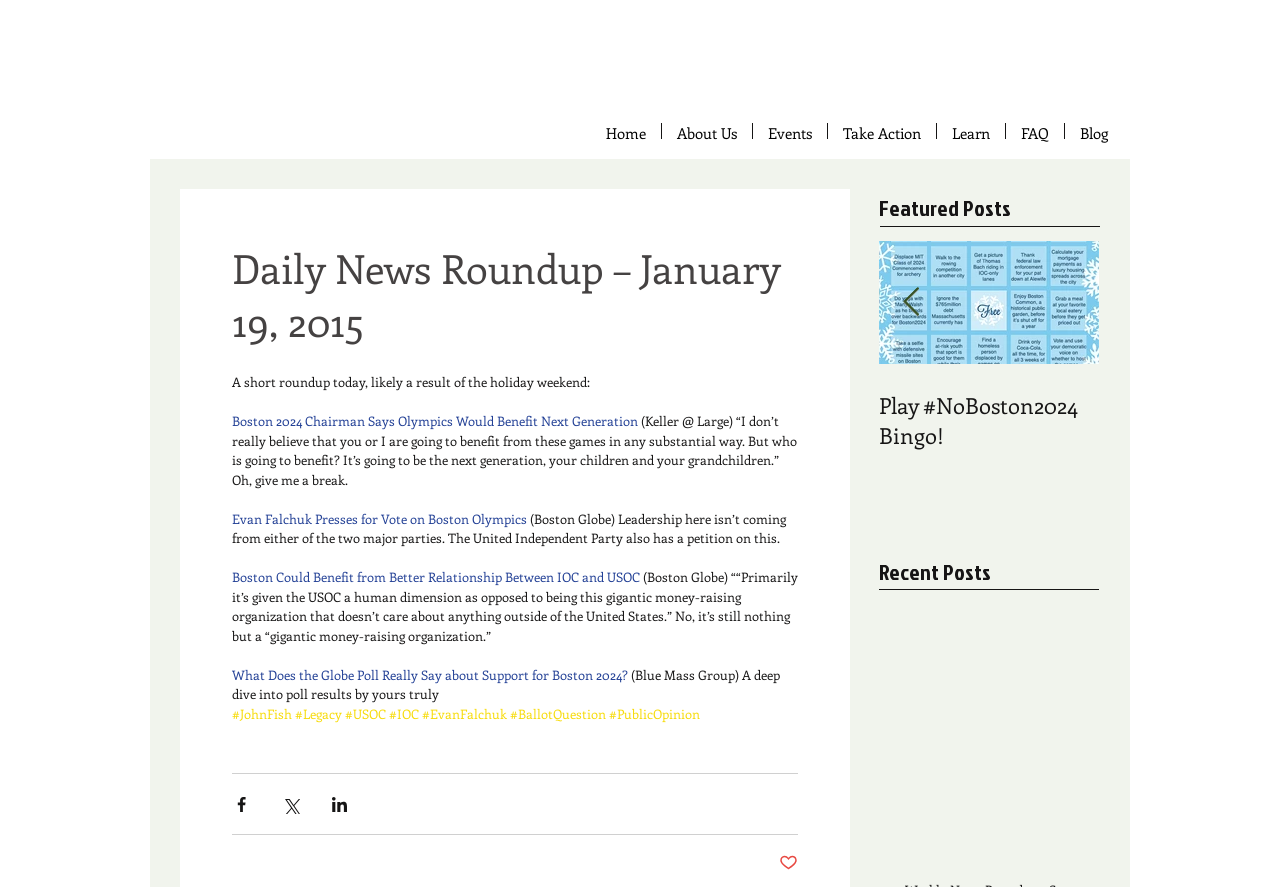Provide the bounding box coordinates in the format (top-left x, top-left y, bottom-right x, bottom-right y). All values are floating point numbers between 0 and 1. Determine the bounding box coordinate of the UI element described as: What's it called? Monorail!

[0.687, 0.439, 0.859, 0.507]